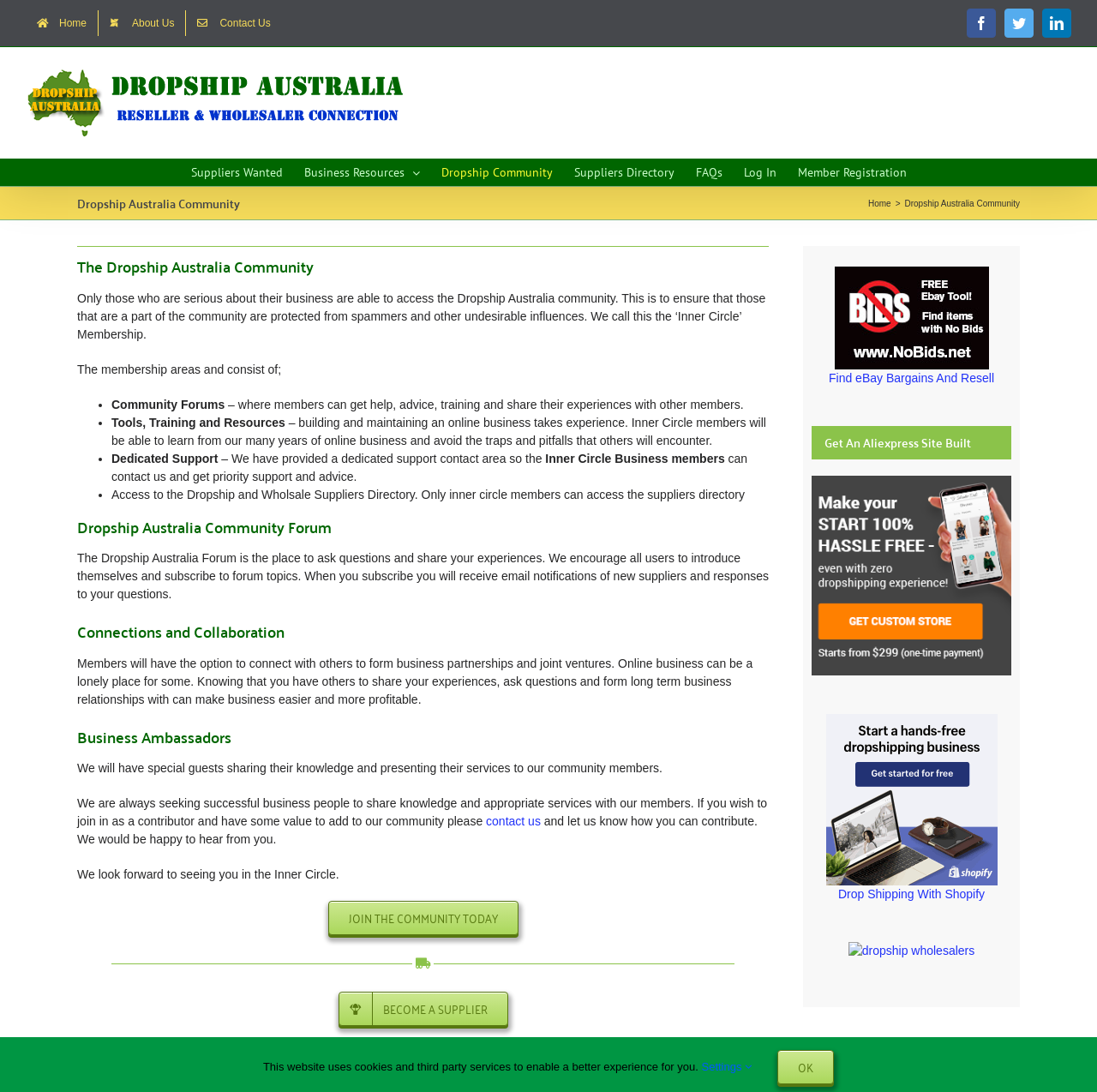Pinpoint the bounding box coordinates of the clickable element to carry out the following instruction: "Learn about dropshipping with Shopify."

[0.74, 0.654, 0.922, 0.825]